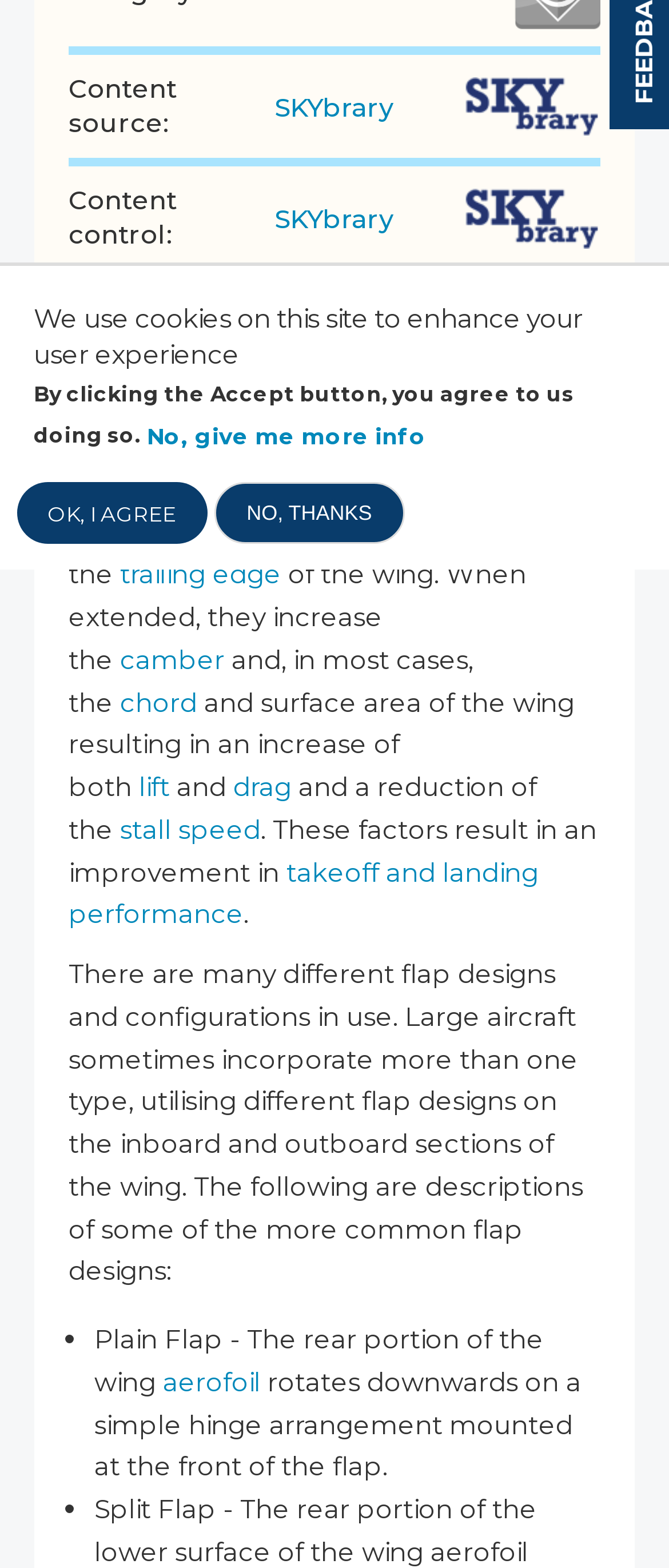Identify the bounding box for the element characterized by the following description: "trailing edge".

[0.179, 0.356, 0.421, 0.377]